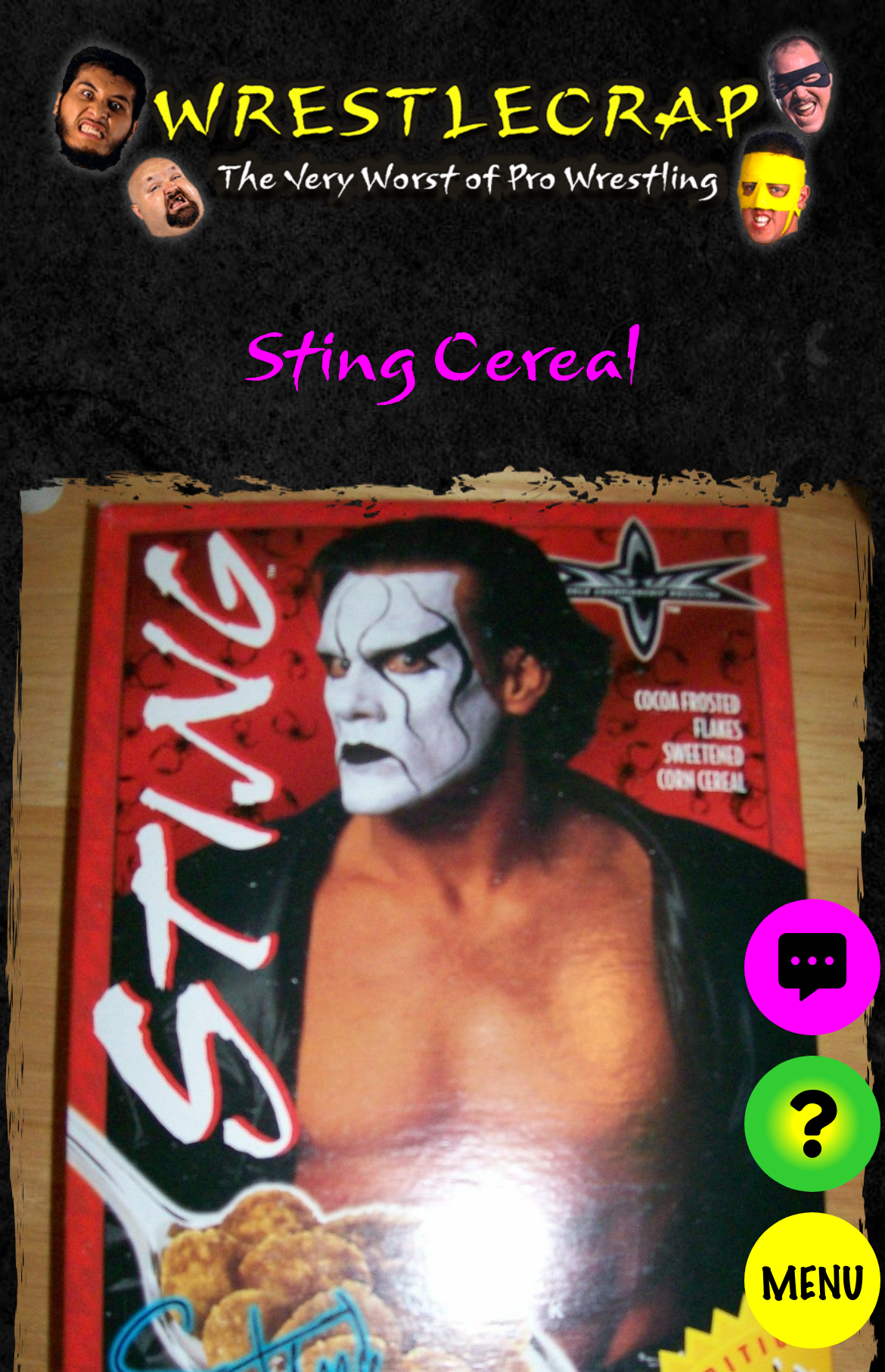What is the purpose of the 'View comments' link?
Please provide a single word or phrase in response based on the screenshot.

To view comments